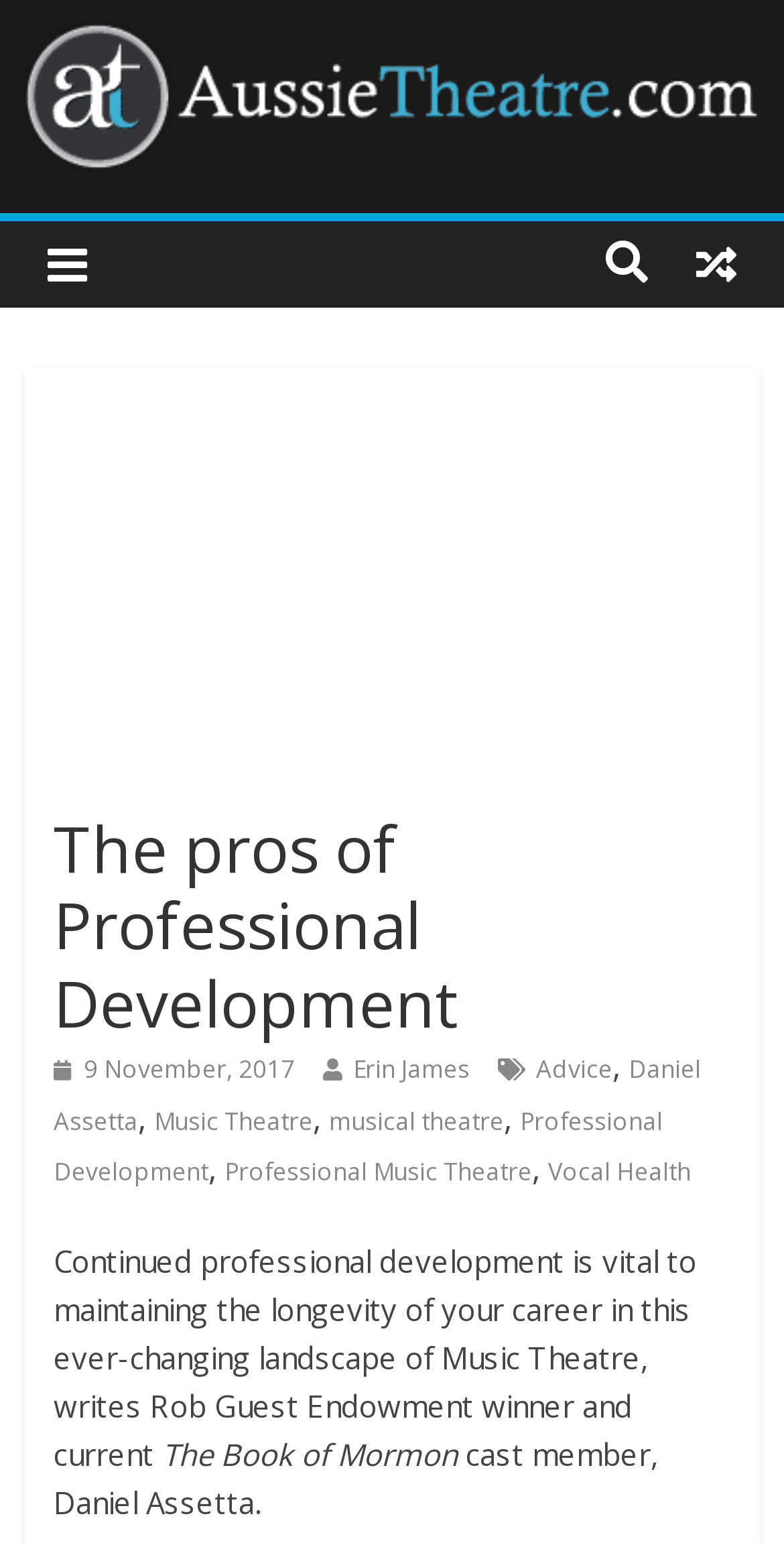Determine the bounding box coordinates of the element that should be clicked to execute the following command: "Explore the Music Theatre category".

[0.197, 0.715, 0.399, 0.737]